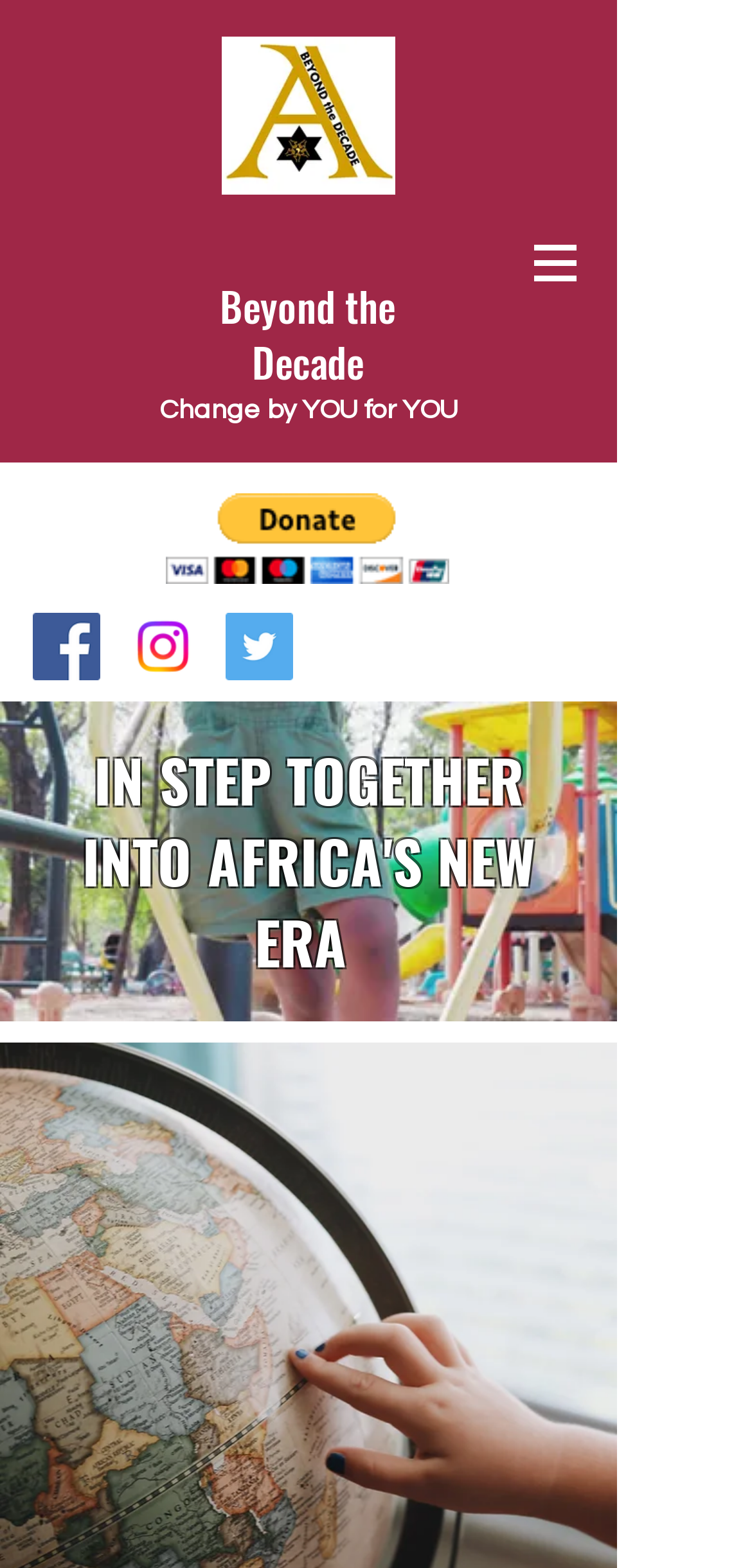What is the call to action for donations?
Please provide a comprehensive answer to the question based on the webpage screenshot.

The call to action for donations can be found by looking at the button labeled 'Donate via PayPal', which is located below the navigation menu. This button suggests that users can donate to the organization using PayPal.